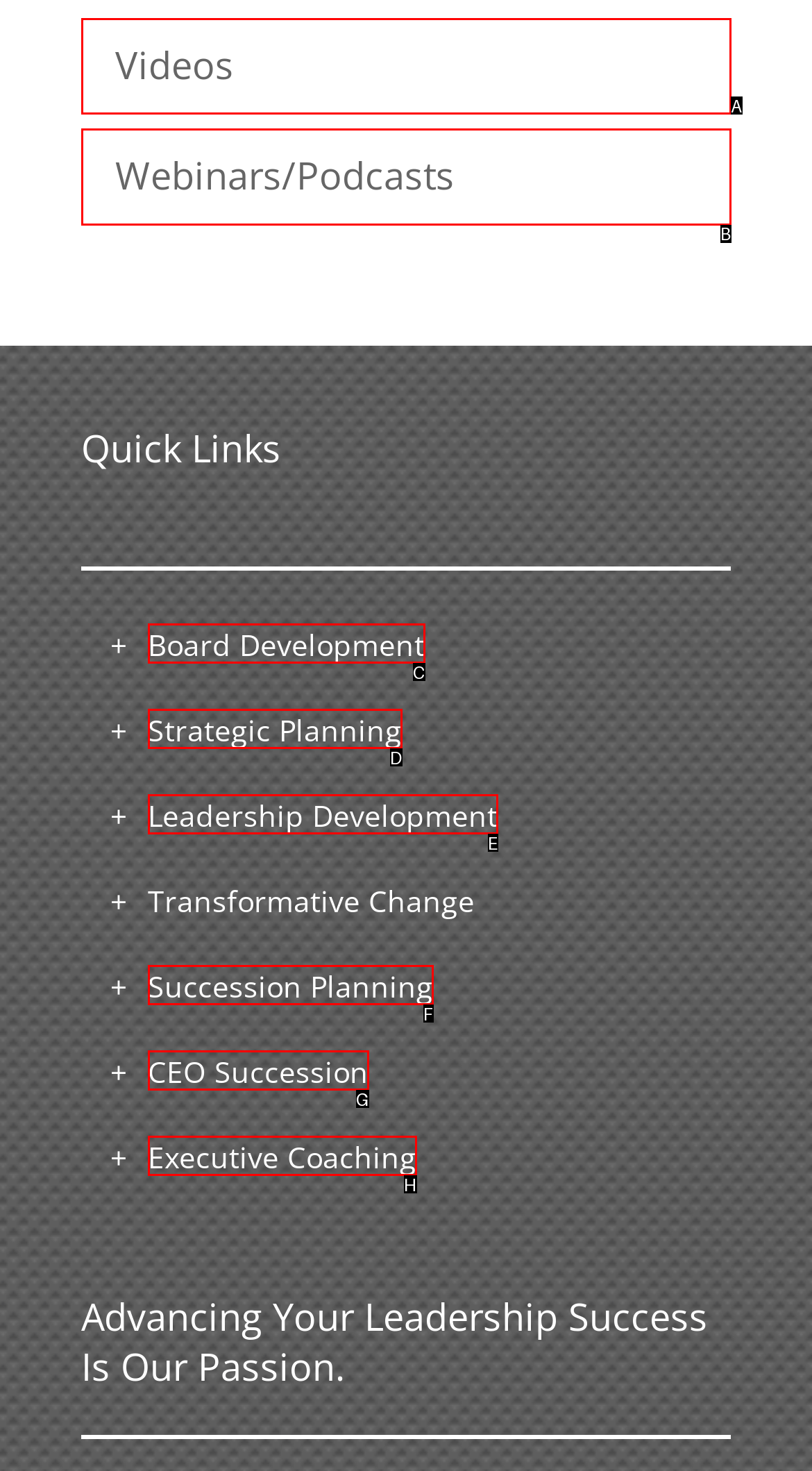Select the letter from the given choices that aligns best with the description: Succession Planning. Reply with the specific letter only.

F